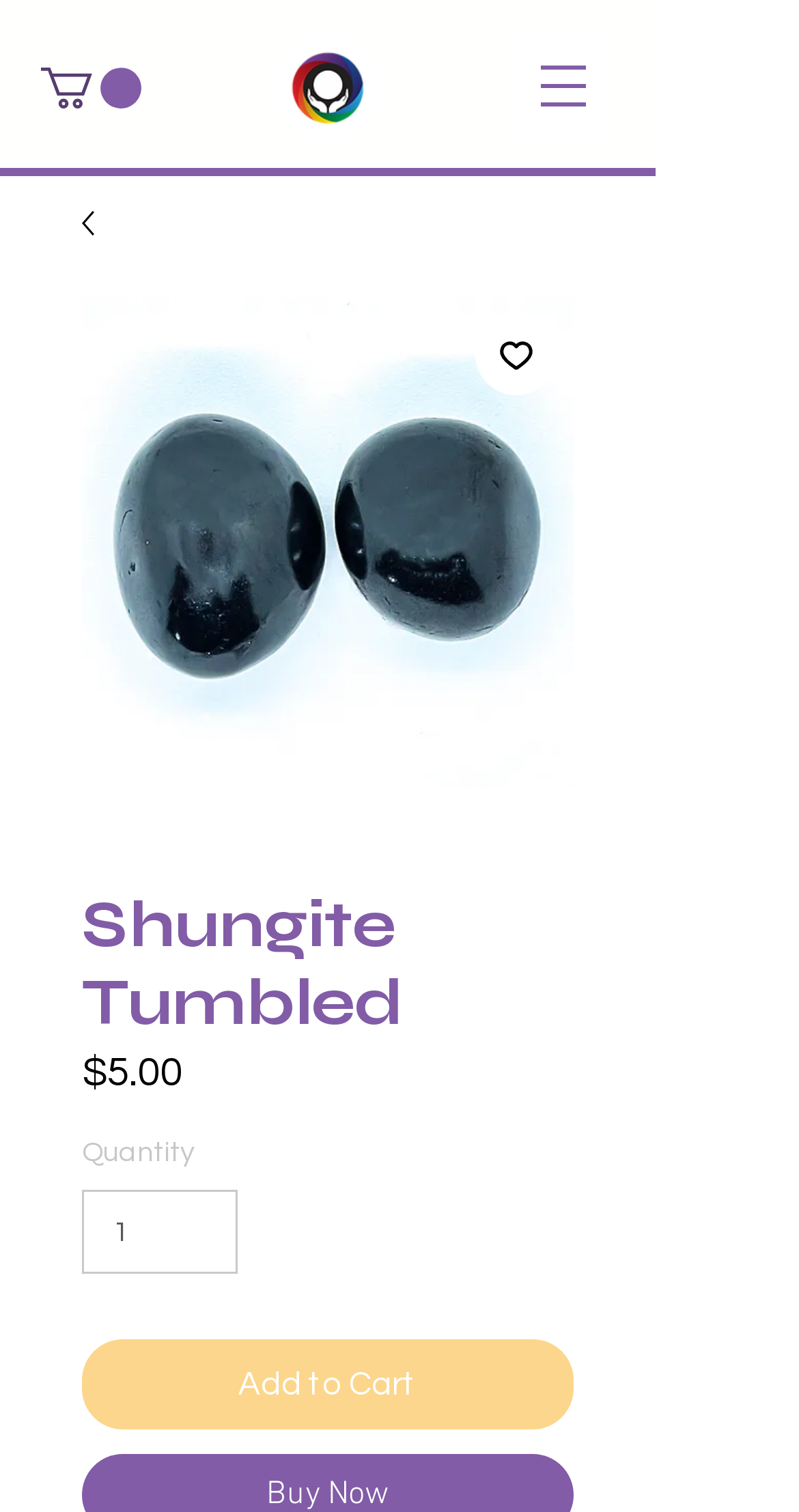Specify the bounding box coordinates (top-left x, top-left y, bottom-right x, bottom-right y) of the UI element in the screenshot that matches this description: aria-label="Add to Wishlist"

[0.595, 0.207, 0.697, 0.261]